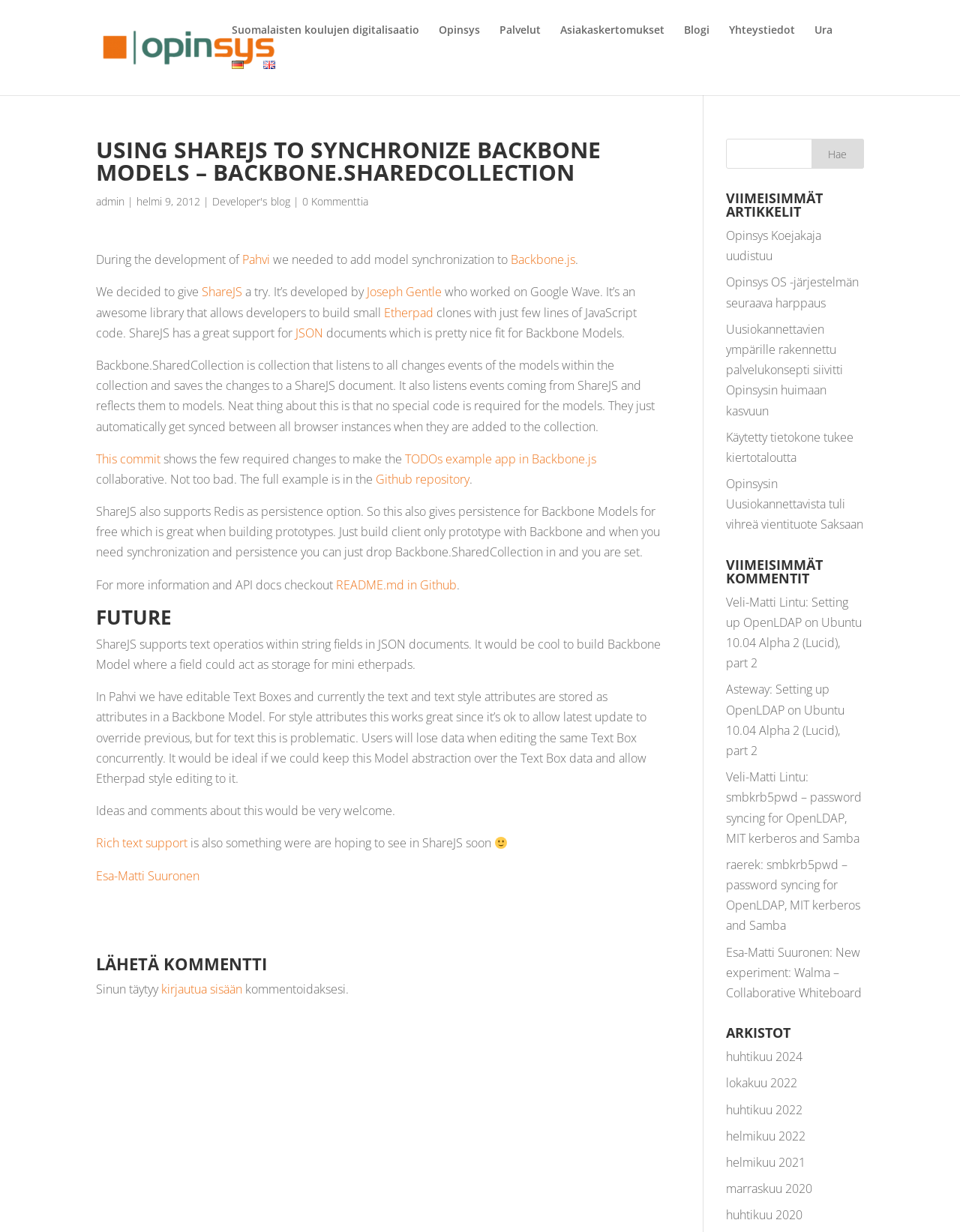Generate a detailed explanation of the webpage's features and information.

This webpage appears to be a blog post about using ShareJS to synchronize Backbone models. The page has a header section with a logo and navigation links to various sections of the website, including "Suomalaisten koulujen digitalisaatio", "Palvelut", "Asiakaskertomukset", "Blogi", "Yhteystiedot", and "Ura". There are also language options available, including "Deutsch" and "English".

The main content of the page is divided into several sections. The first section has a heading "USING SHAREJS TO SYNCHRONIZE BACKBONE MODELS – BACKBONE.SHAREDCOLLECTION" and discusses the use of ShareJS to synchronize Backbone models. The text explains that ShareJS is a library developed by Joseph Gentle, who worked on Google Wave, and that it allows developers to build small Etherpad clones with just a few lines of JavaScript code.

The next section provides more information about ShareJS, including its support for JSON documents and its ability to provide persistence for Backbone models. There is also a link to a GitHub repository and a mention of a TODOs example app in Backbone.js.

The page also has a section discussing the future of ShareJS, including the possibility of building a Backbone model that could act as a storage for mini Etherpads. There is also a mention of rich text support, which is something the developers are hoping to see in ShareJS soon.

At the bottom of the page, there are several links to recent articles, including "Opinsys Koejakaja uudistuu", "Opinsys OS -järjestelmän seuraava harppaus", and "Uusiokannettavien ympärille rakennettu palvelukonsepti siivitti Opinsysin huimaan kasvuun". There are also links to recent comments, including comments from users such as "Veli-Matti Lintu" and "Asteway".

Overall, the page appears to be a technical blog post discussing the use of ShareJS to synchronize Backbone models, with additional information about the library and its potential future developments.